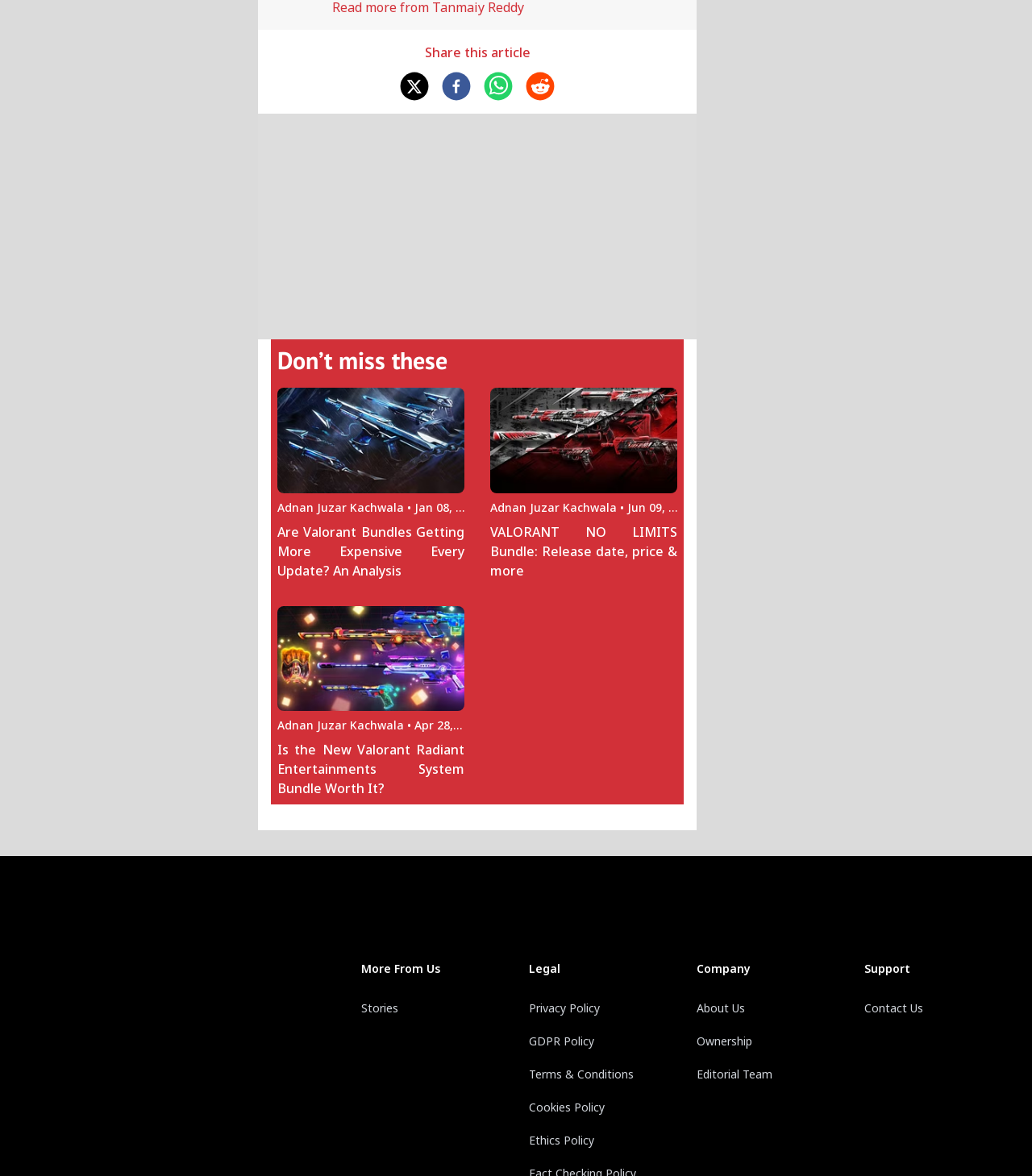Please identify the bounding box coordinates of the area that needs to be clicked to fulfill the following instruction: "Read the article about Kuronami Valorant Bundle."

[0.269, 0.33, 0.45, 0.493]